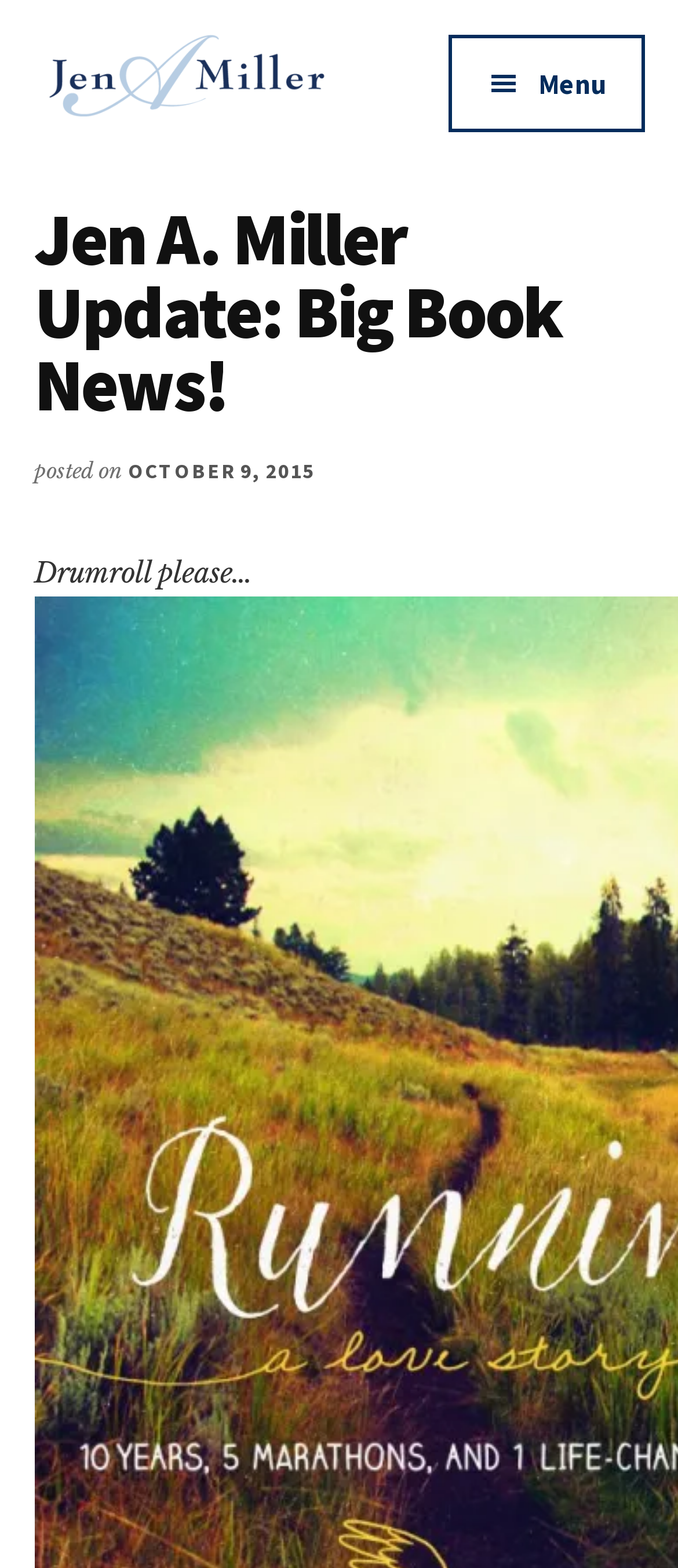Look at the image and give a detailed response to the following question: What is the purpose of the button at the top right?

The purpose of the button at the top right is to open a menu, as indicated by the icon '' and the fact that it is a button element with the text 'Menu'.